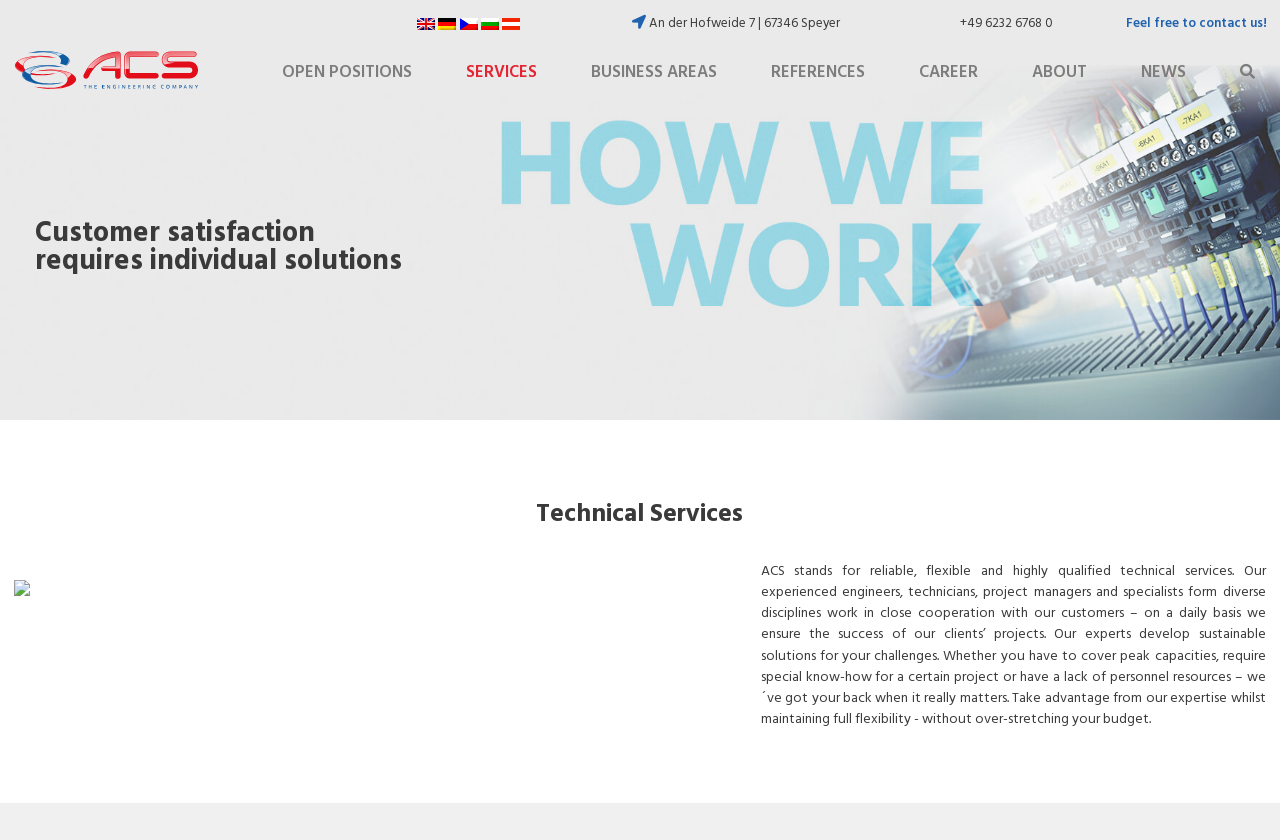Please determine the bounding box coordinates for the UI element described as: "Services".

[0.364, 0.07, 0.419, 0.098]